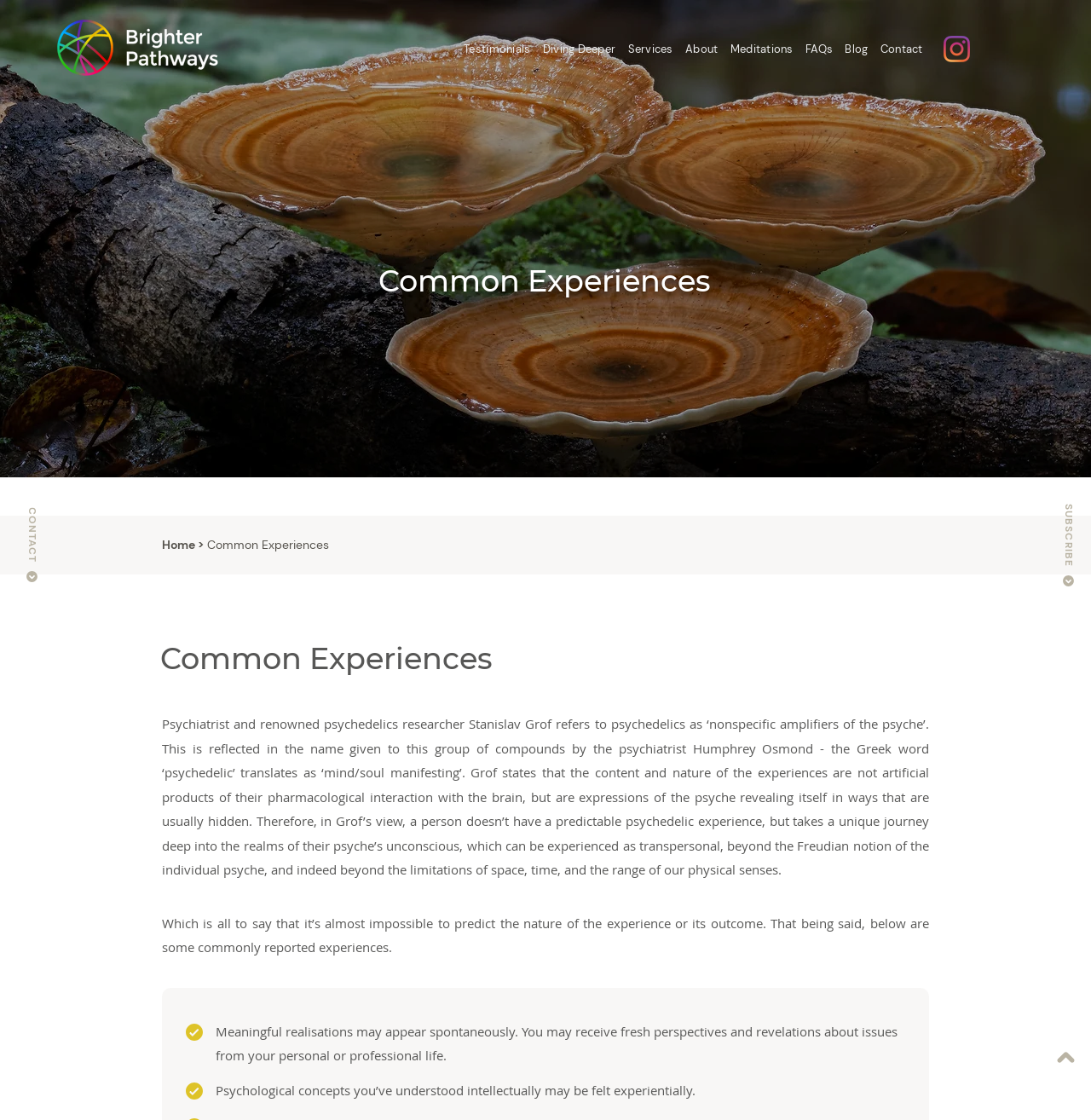Find the bounding box coordinates for the element described here: "FAQs".

[0.736, 0.03, 0.766, 0.058]